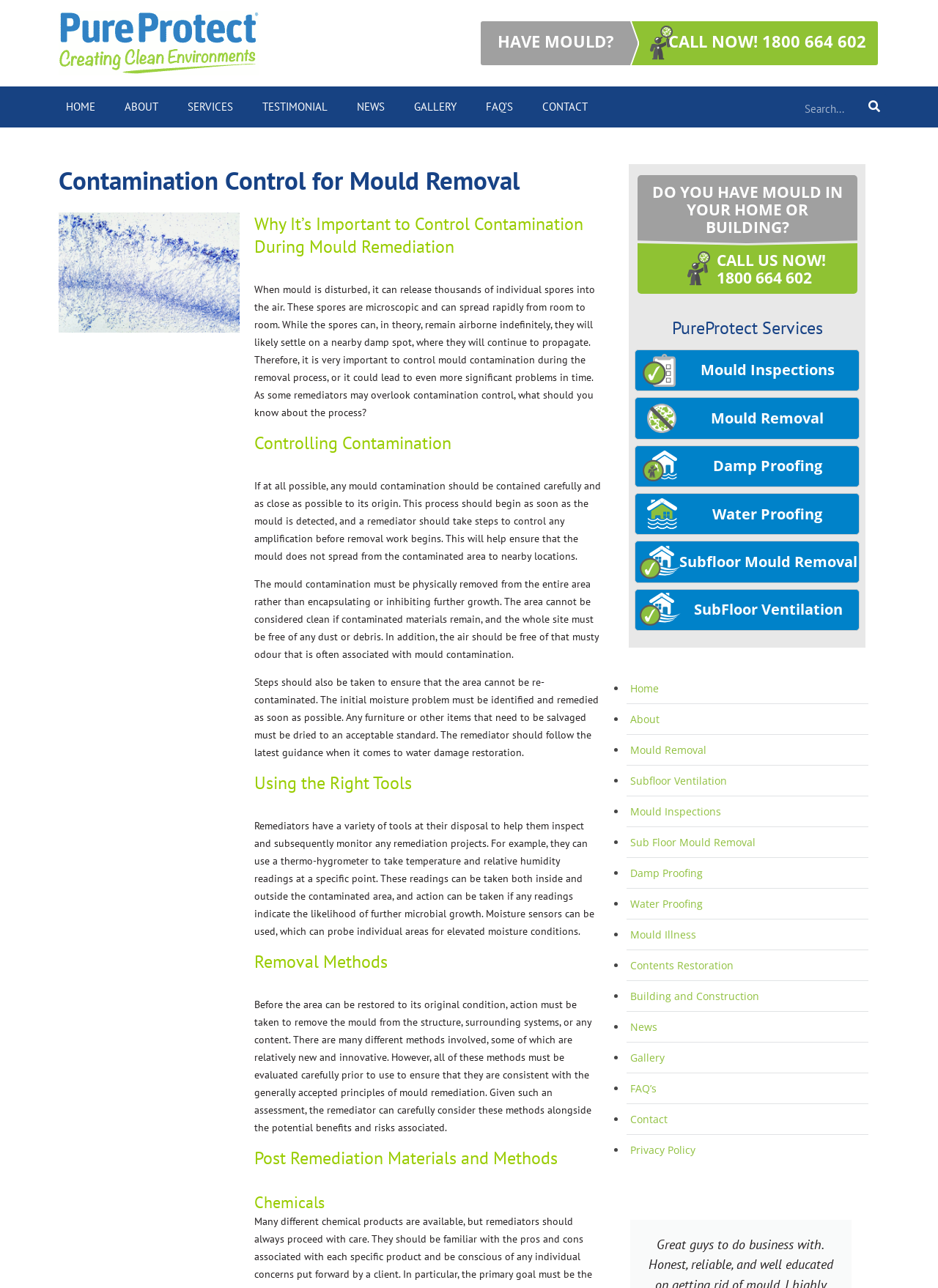Please identify the bounding box coordinates of the area that needs to be clicked to fulfill the following instruction: "Click the 'CONTACT' link."

[0.562, 0.067, 0.642, 0.099]